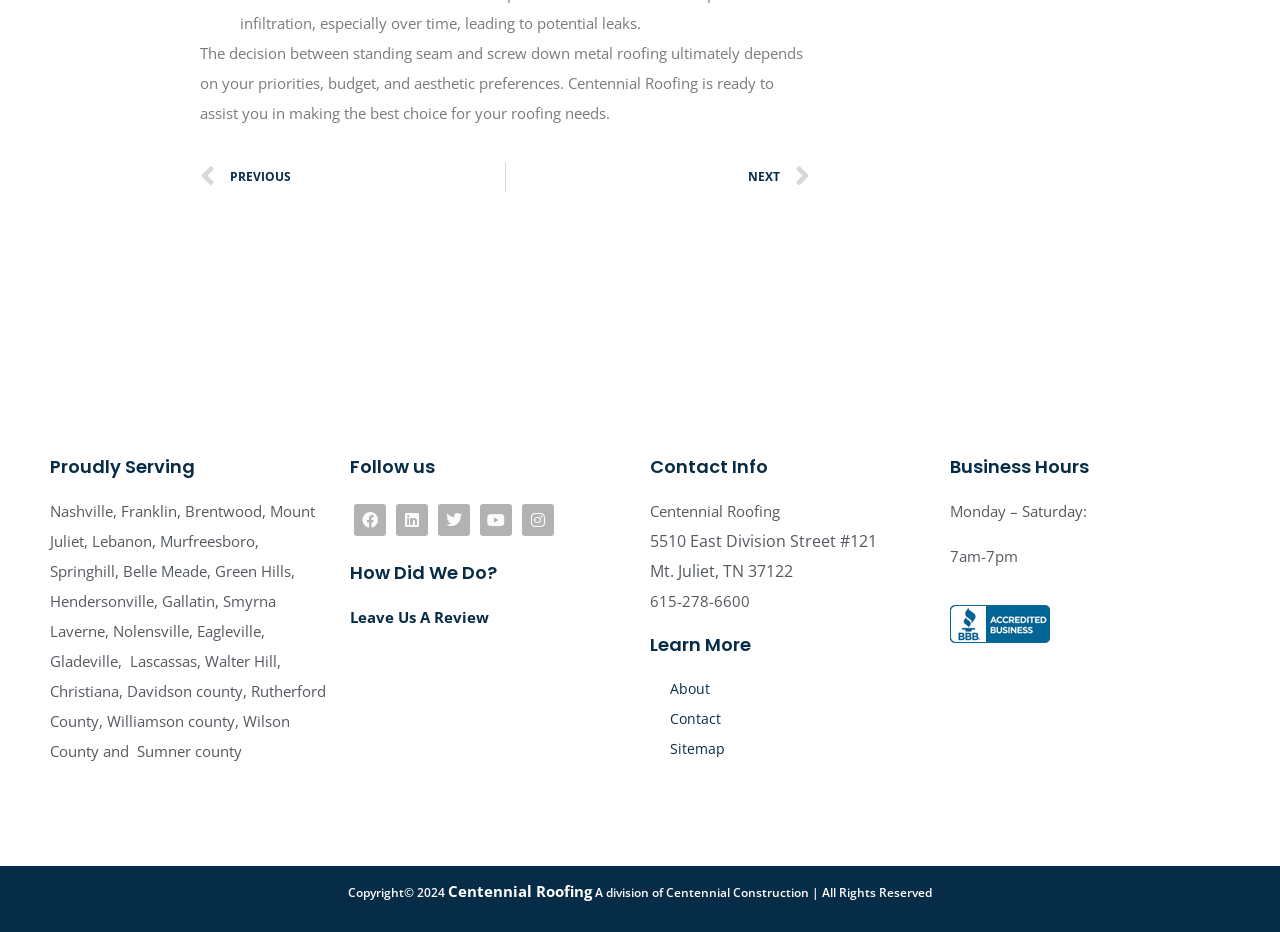Locate the UI element described by Twitter and provide its bounding box coordinates. Use the format (top-left x, top-left y, bottom-right x, bottom-right y) with all values as floating point numbers between 0 and 1.

[0.342, 0.541, 0.367, 0.576]